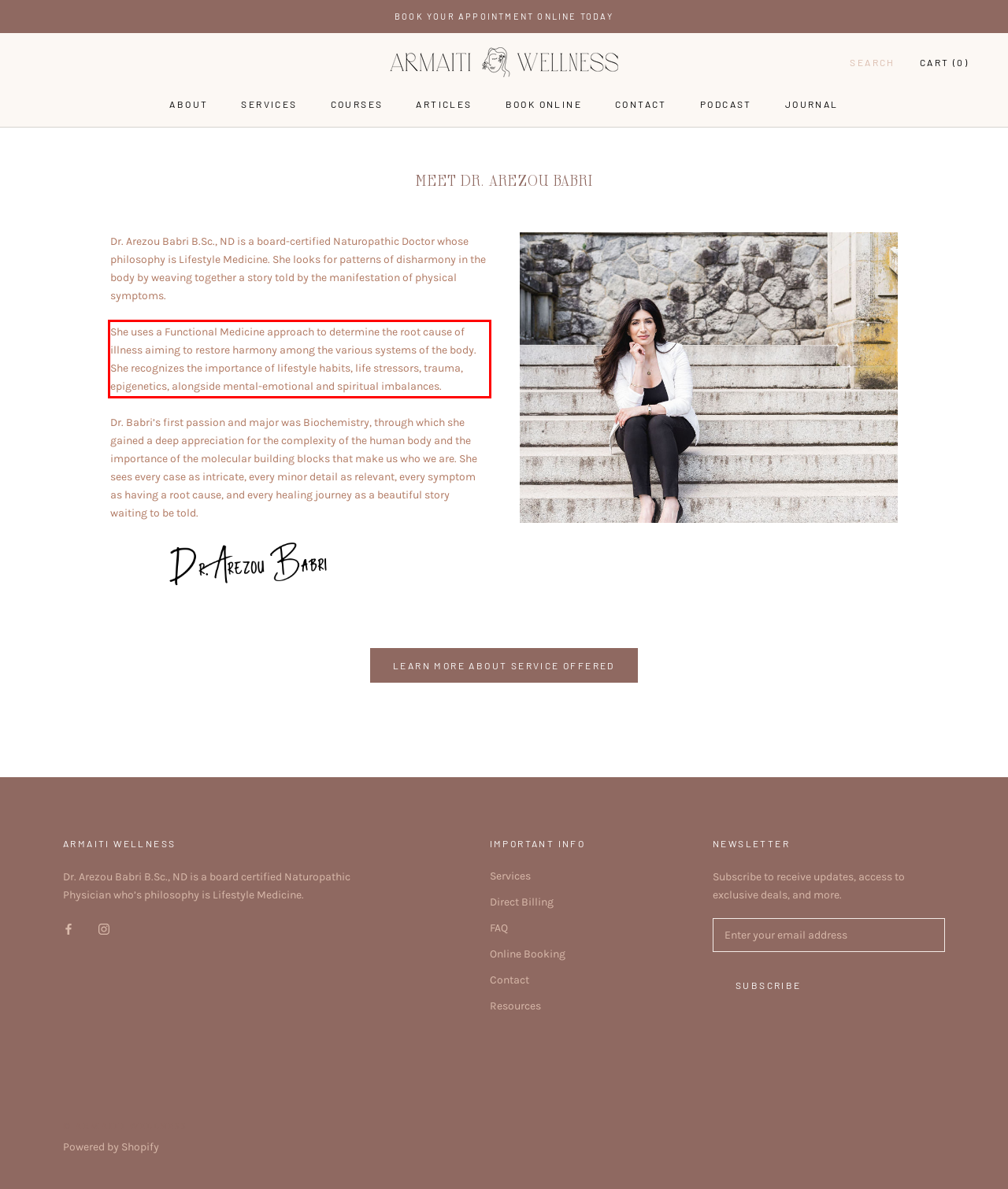Please extract the text content within the red bounding box on the webpage screenshot using OCR.

She uses a Functional Medicine approach to determine the root cause of illness aiming to restore harmony among the various systems of the body. She recognizes the importance of lifestyle habits, life stressors, trauma, epigenetics, alongside mental-emotional and spiritual imbalances.